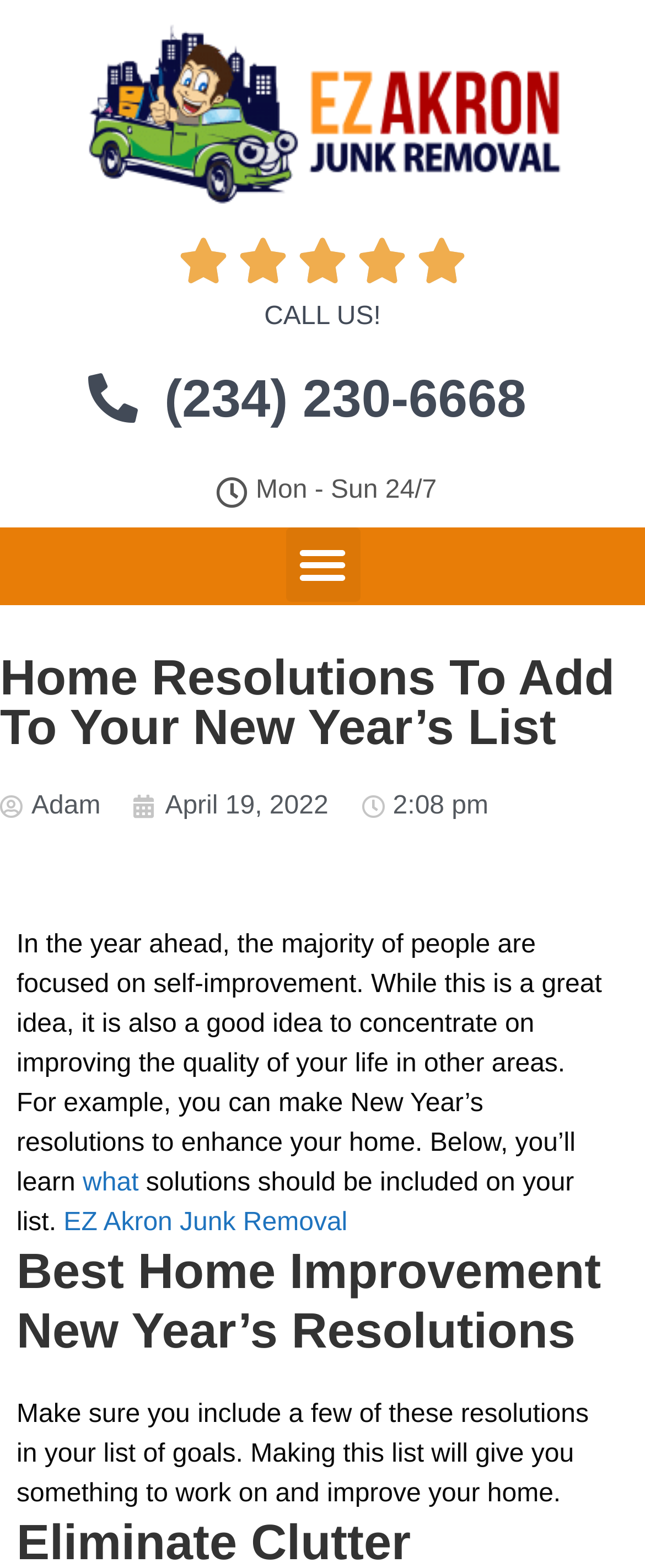Identify the bounding box coordinates for the UI element described by the following text: "Menu". Provide the coordinates as four float numbers between 0 and 1, in the format [left, top, right, bottom].

[0.442, 0.336, 0.558, 0.384]